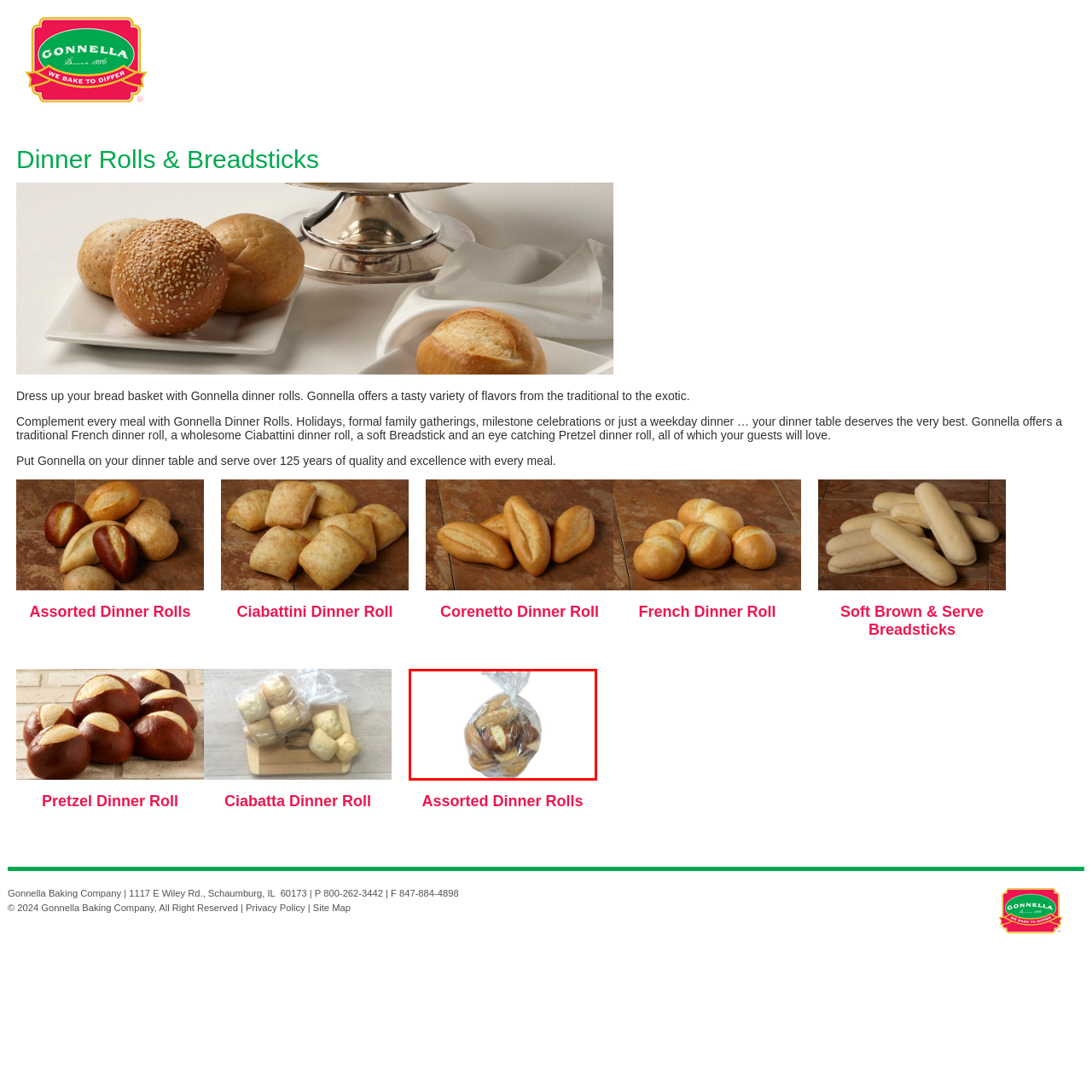Give a comprehensive caption for the image marked by the red rectangle.

The image depicts a clear plastic bag filled with an assortment of freshly baked dinner rolls. Among the rolls, you can see a variety of colors and shapes, showcasing a delightful mix that likely includes traditional offerings. This display aligns with Gonnella Baking Co's commitment to quality, as emphasized in the surrounding text on the webpage. The assortment invites you to enhance any meal, from casual family dinners to special occasions. The packaging not only preserves the freshness of the rolls but also highlights their artisanal qualities, making them an appealing addition to any breadbasket.